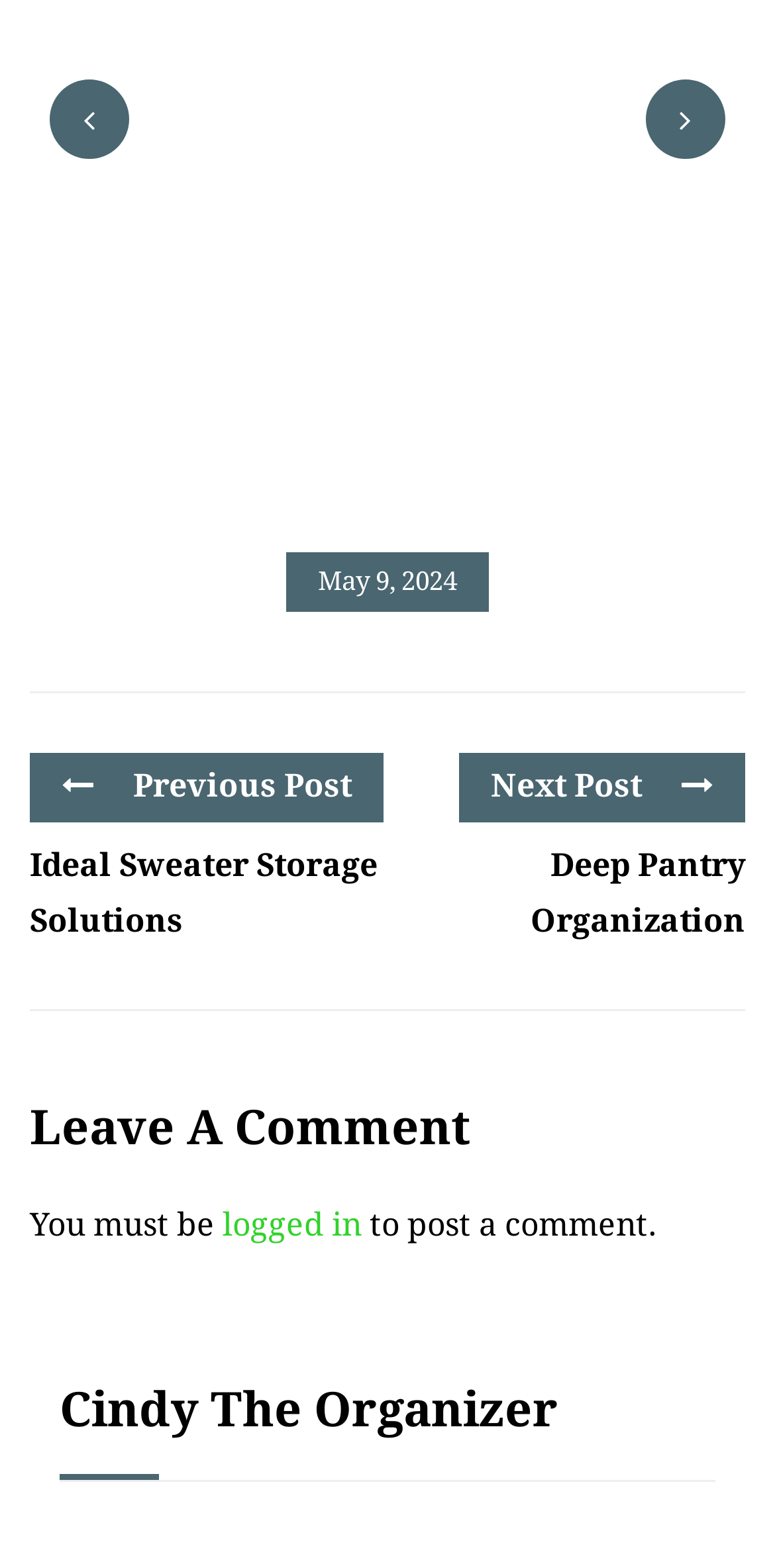Based on the image, please elaborate on the answer to the following question:
What is the title of the previous post?

The title of the previous post is 'Previous Post', which can be found in the link element with the text ' Previous Post' and bounding box coordinates [0.079, 0.484, 0.454, 0.52].